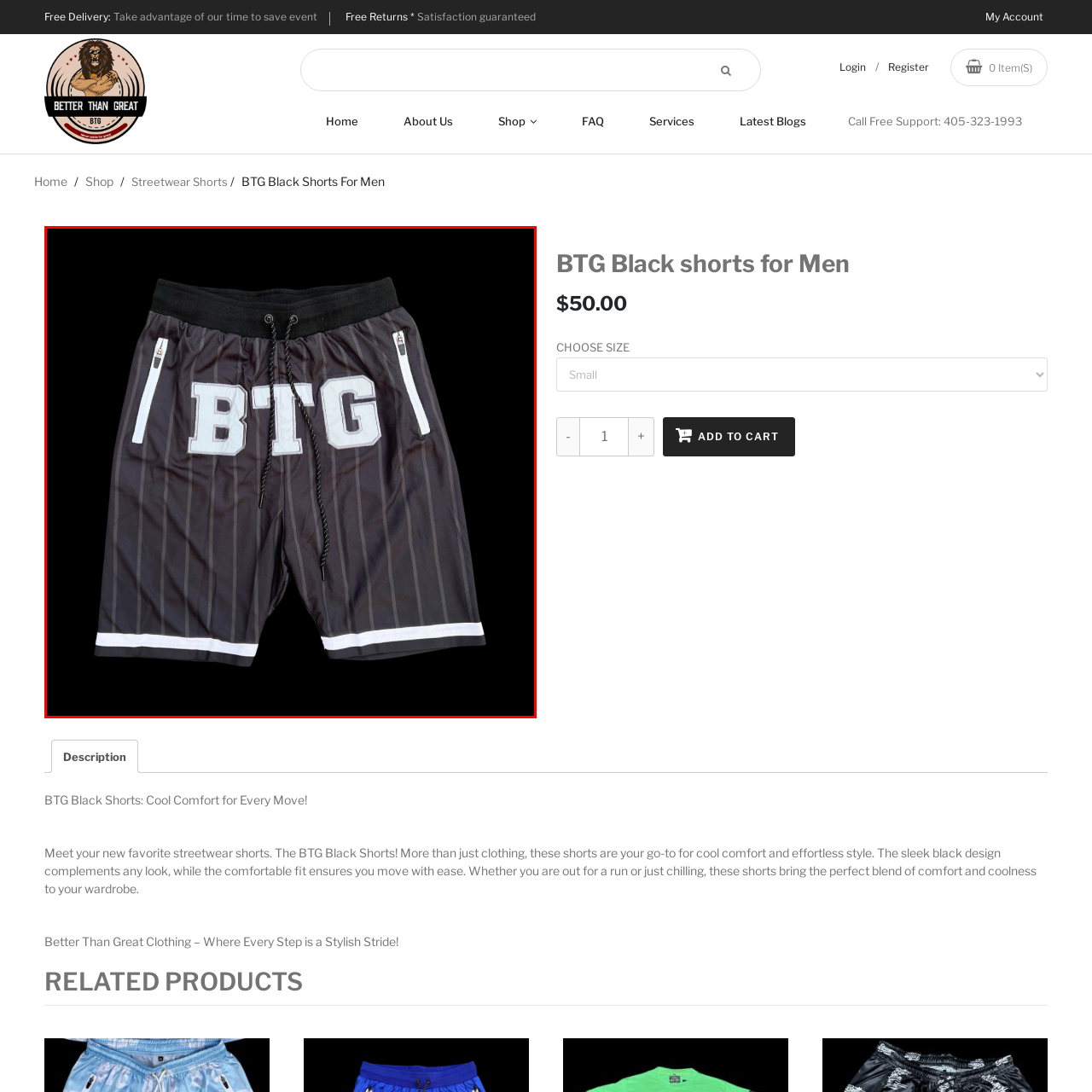Observe the image within the red boundary, What is the meaning of 'BTG' on the shorts? Respond with a one-word or short phrase answer.

Better Than Great